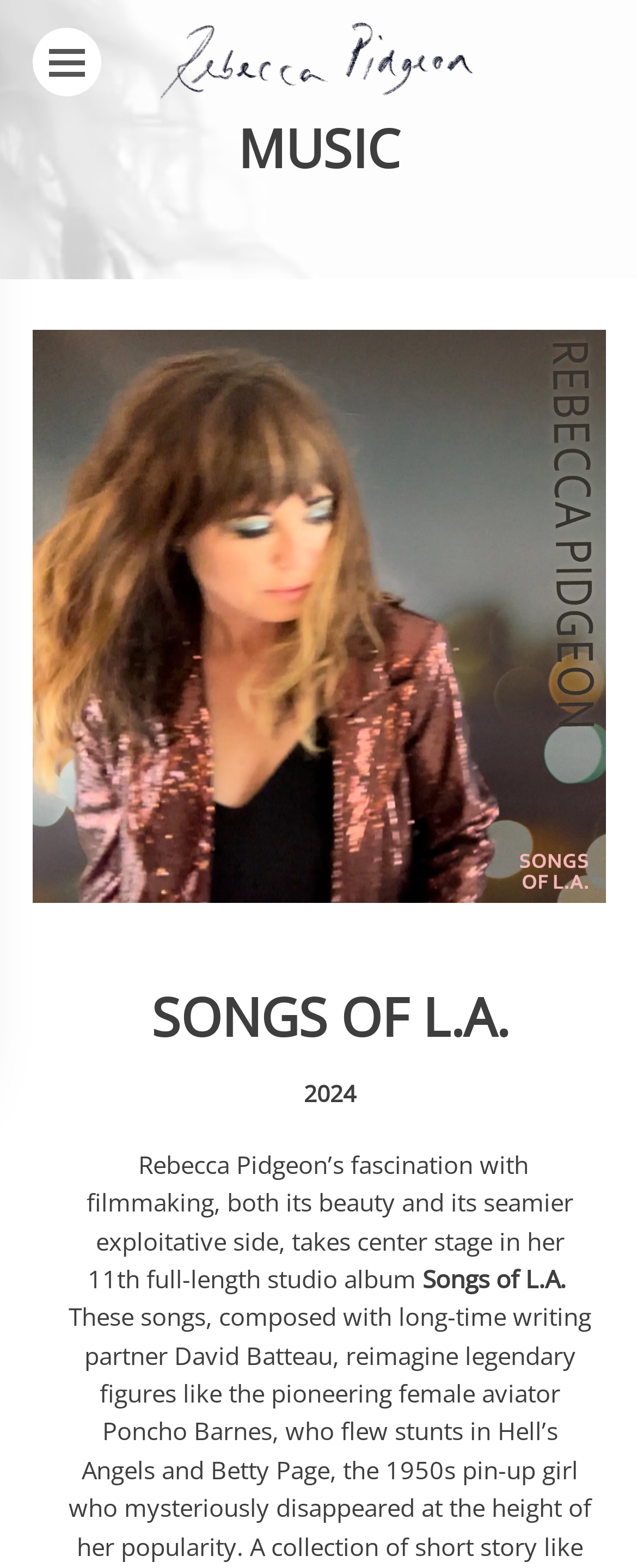What are the navigation buttons on the webpage?
Please look at the screenshot and answer using one word or phrase.

Previous and Next